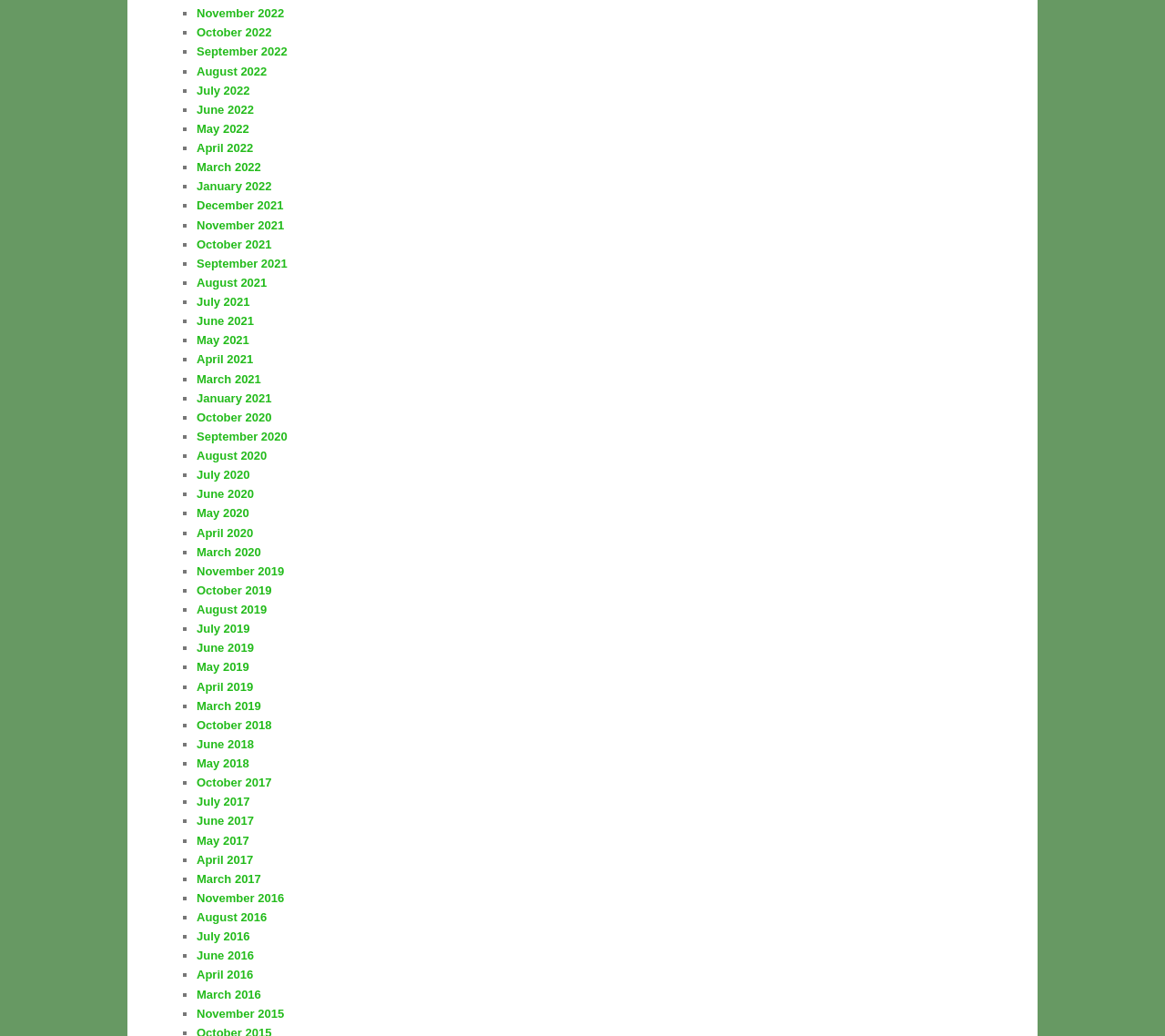How many links are there on this webpage?
Relying on the image, give a concise answer in one word or a brief phrase.

36